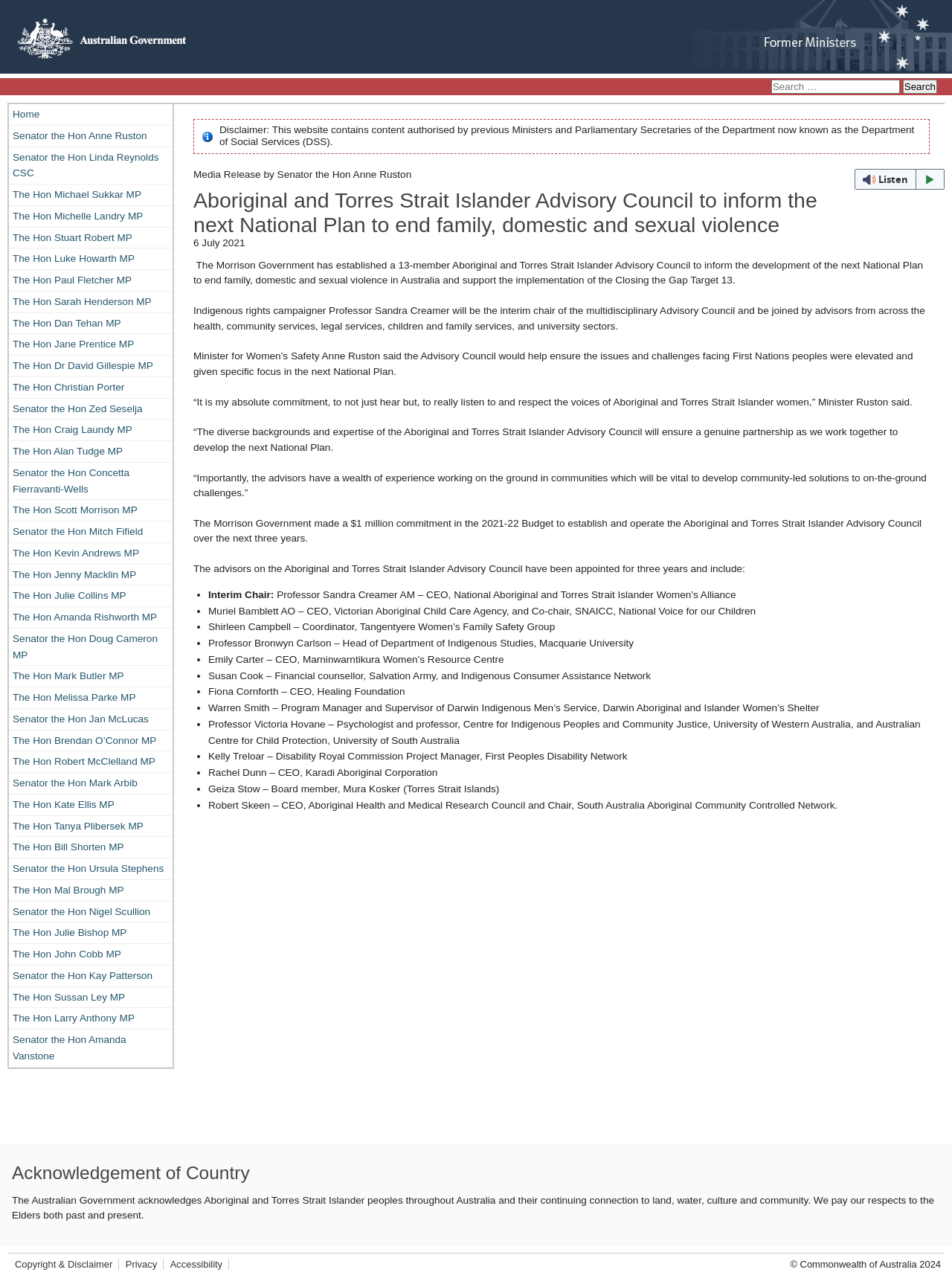What is the name of the Australian Government department mentioned?
Please use the visual content to give a single word or phrase answer.

Department of Social Services